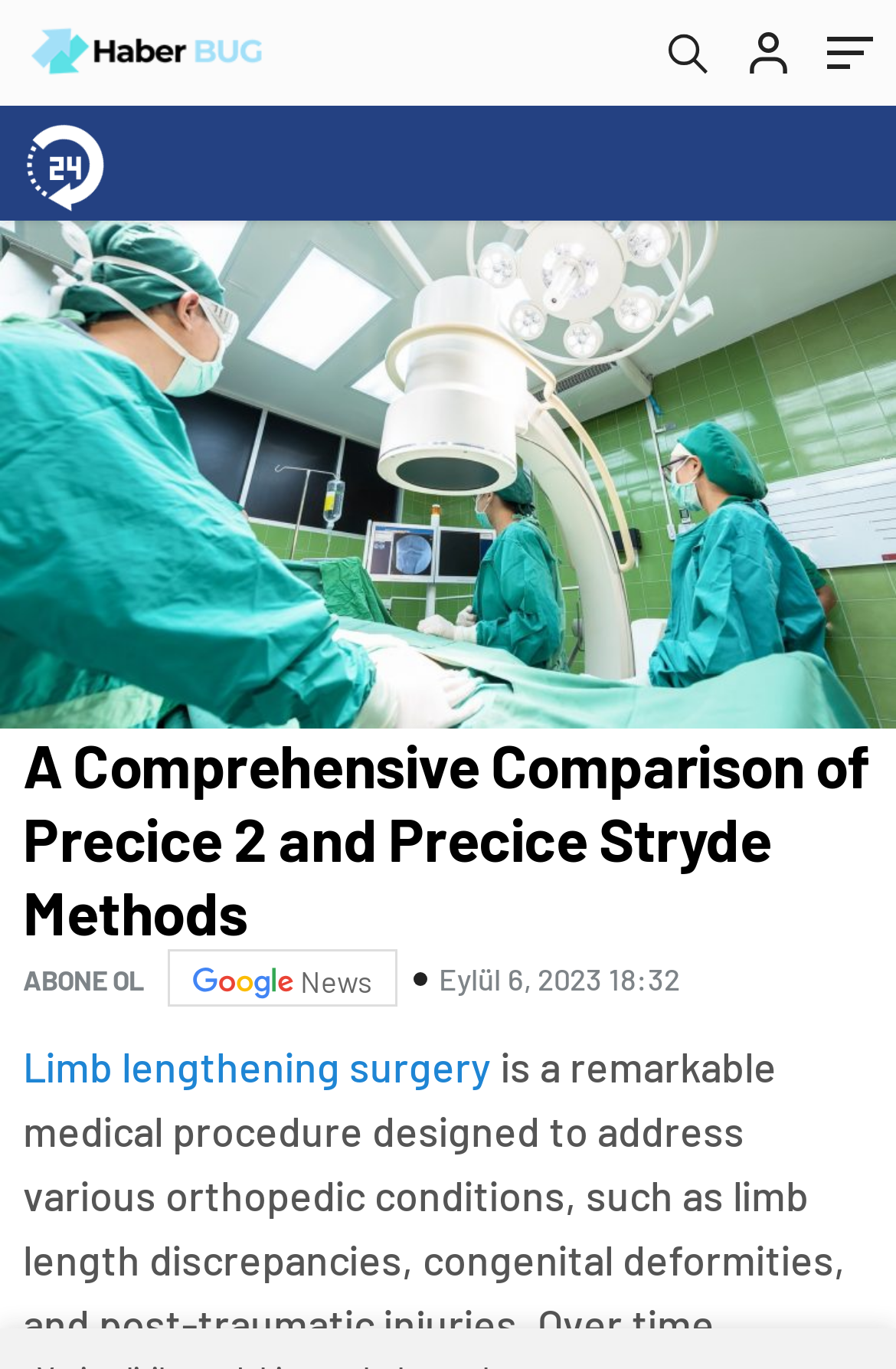Locate and generate the text content of the webpage's heading.

A Comprehensive Comparison of Precice 2 and Precice Stryde Methods